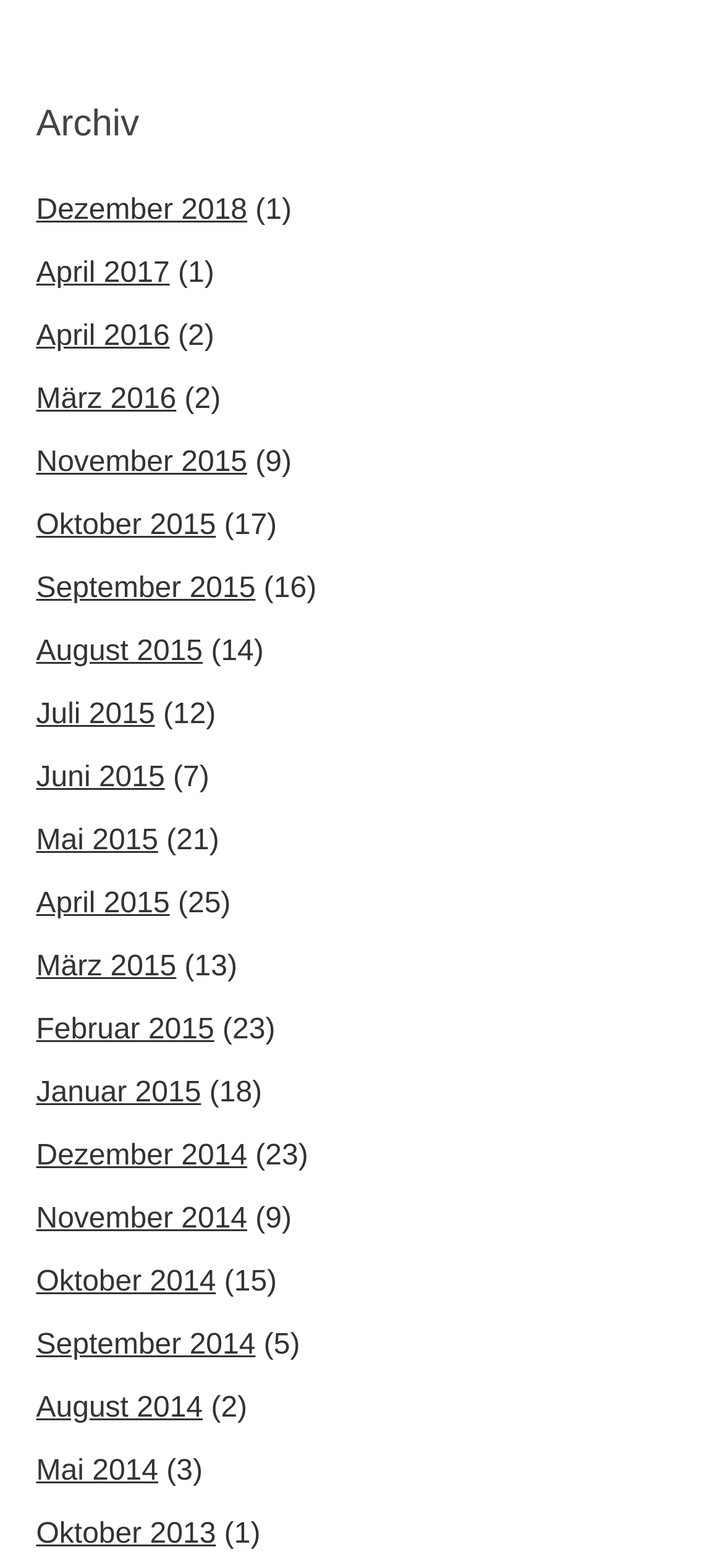Please determine the bounding box coordinates for the element that should be clicked to follow these instructions: "View archives for Dezember 2018".

[0.05, 0.124, 0.342, 0.144]